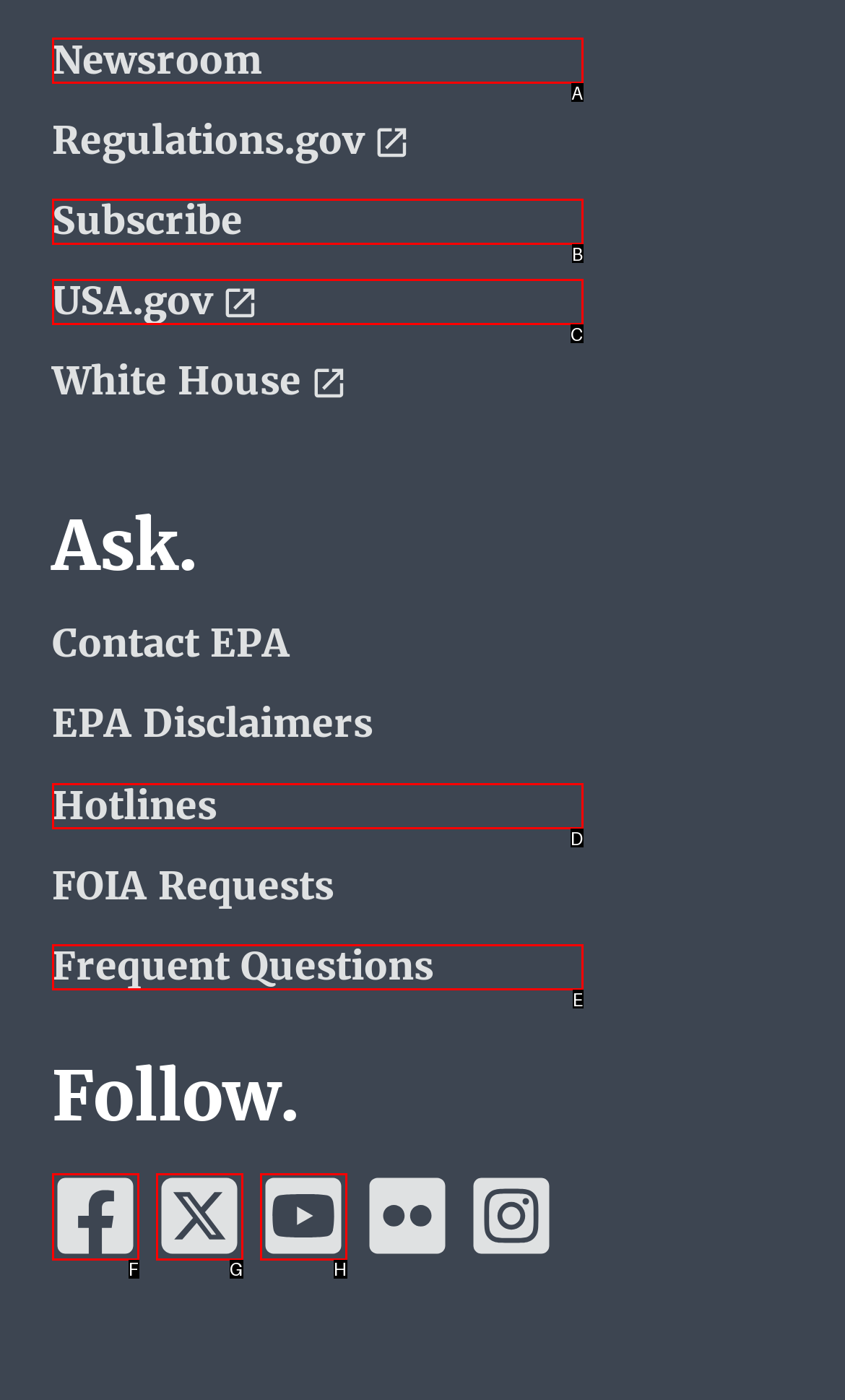From the options provided, determine which HTML element best fits the description: aria-label="EPA’s Facebook". Answer with the correct letter.

F